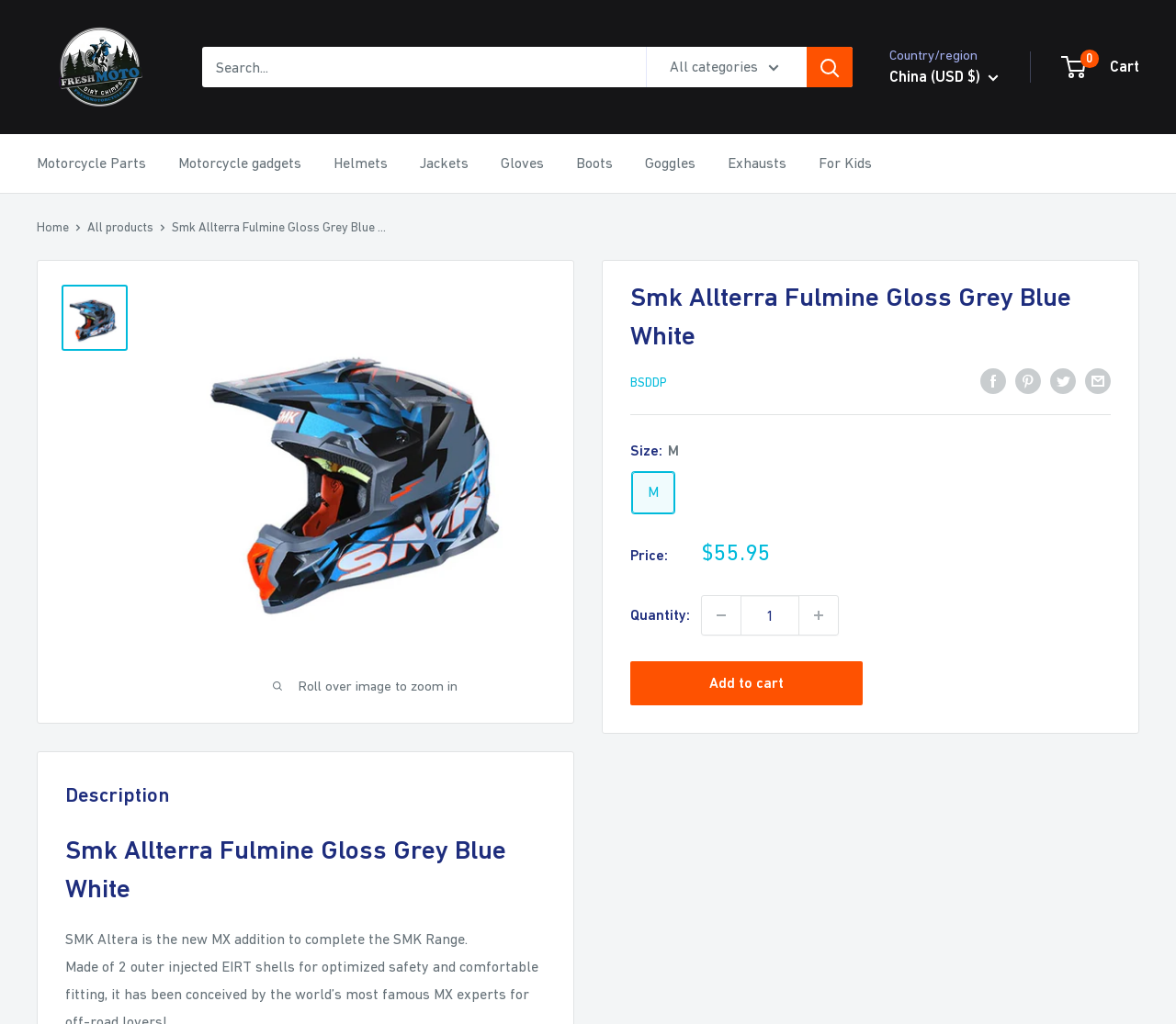What is the brand of the motorcycle part?
Please answer the question as detailed as possible.

I inferred this answer by looking at the product name 'Smk Allterra Fulmine Gloss Grey Blue White' and recognizing 'SMK' as the brand name.